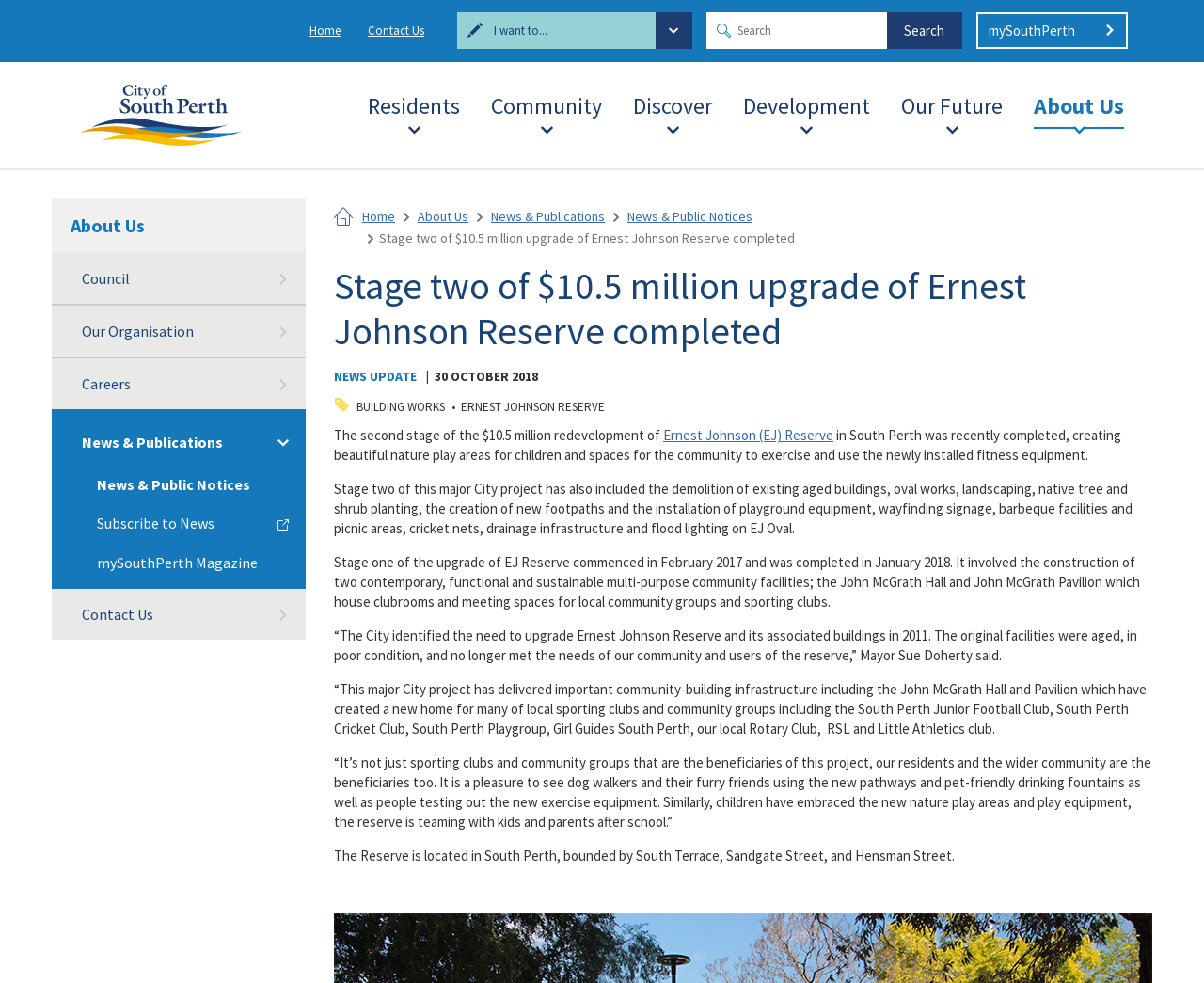Please provide the bounding box coordinates for the UI element as described: "Search". The coordinates must be four floats between 0 and 1, represented as [left, top, right, bottom].

[0.736, 0.012, 0.799, 0.05]